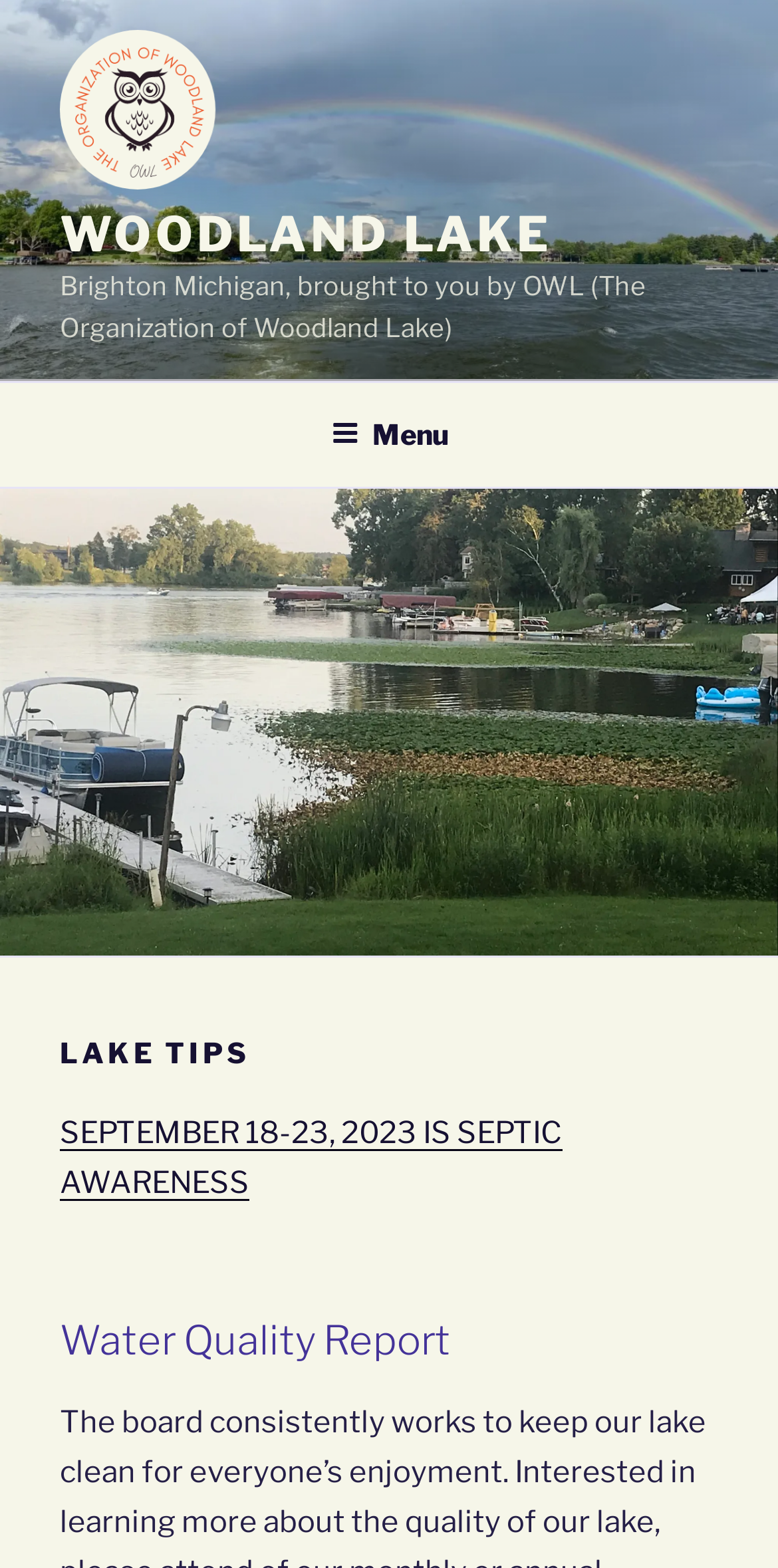What is the topic of the report?
Please answer the question with a detailed and comprehensive explanation.

The topic of the report can be inferred from the heading 'Water Quality Report' which is a subheading under the main heading 'LAKE TIPS'.